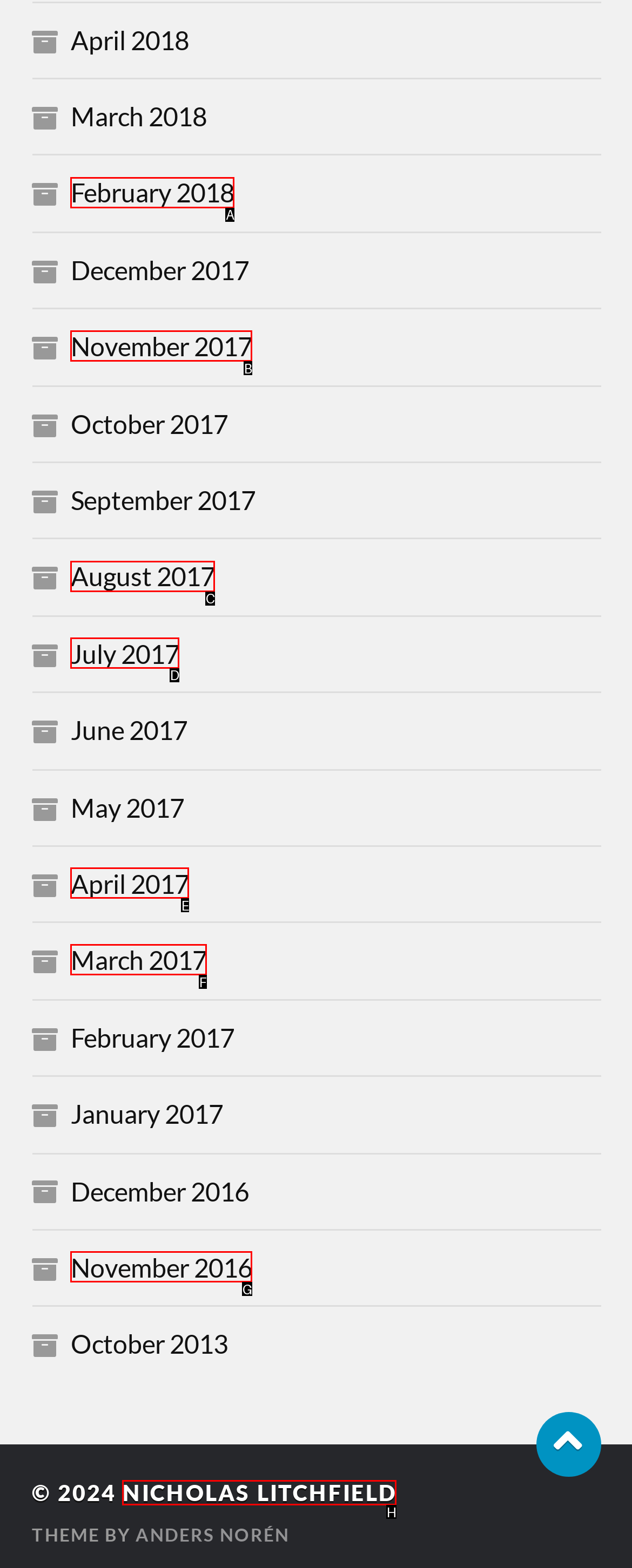Determine which option should be clicked to carry out this task: Go to Nicholas Litchfield's homepage
State the letter of the correct choice from the provided options.

H